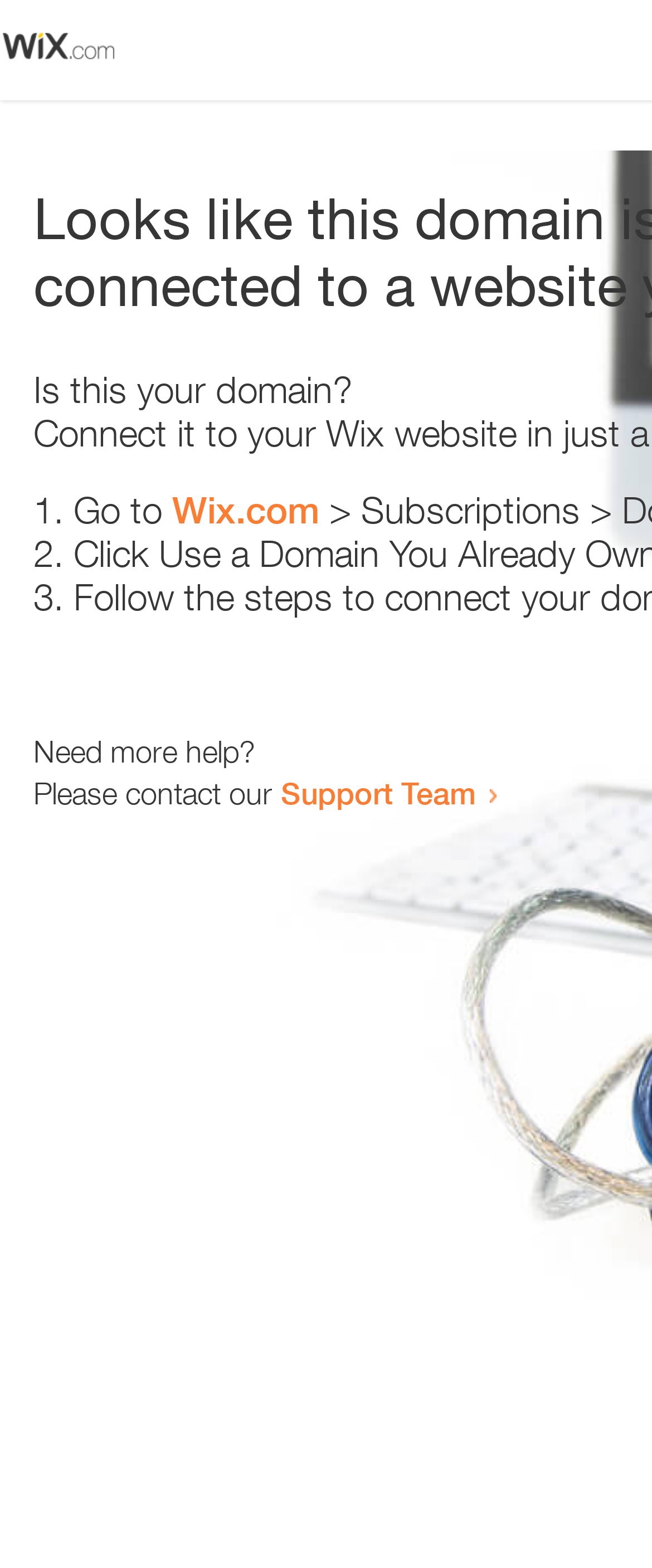Describe all the significant parts and information present on the webpage.

The webpage appears to be an error page, with a small image at the top left corner. Below the image, there is a question "Is this your domain?" in a prominent position. 

To the right of the question, there is a numbered list with three items. The first item starts with "1." and suggests going to "Wix.com". The second item starts with "2." and the third item starts with "3.", but their contents are not specified. 

Below the list, there is a message "Need more help?" followed by a sentence "Please contact our Support Team" with a link to the Support Team. The link is positioned to the right of the sentence.